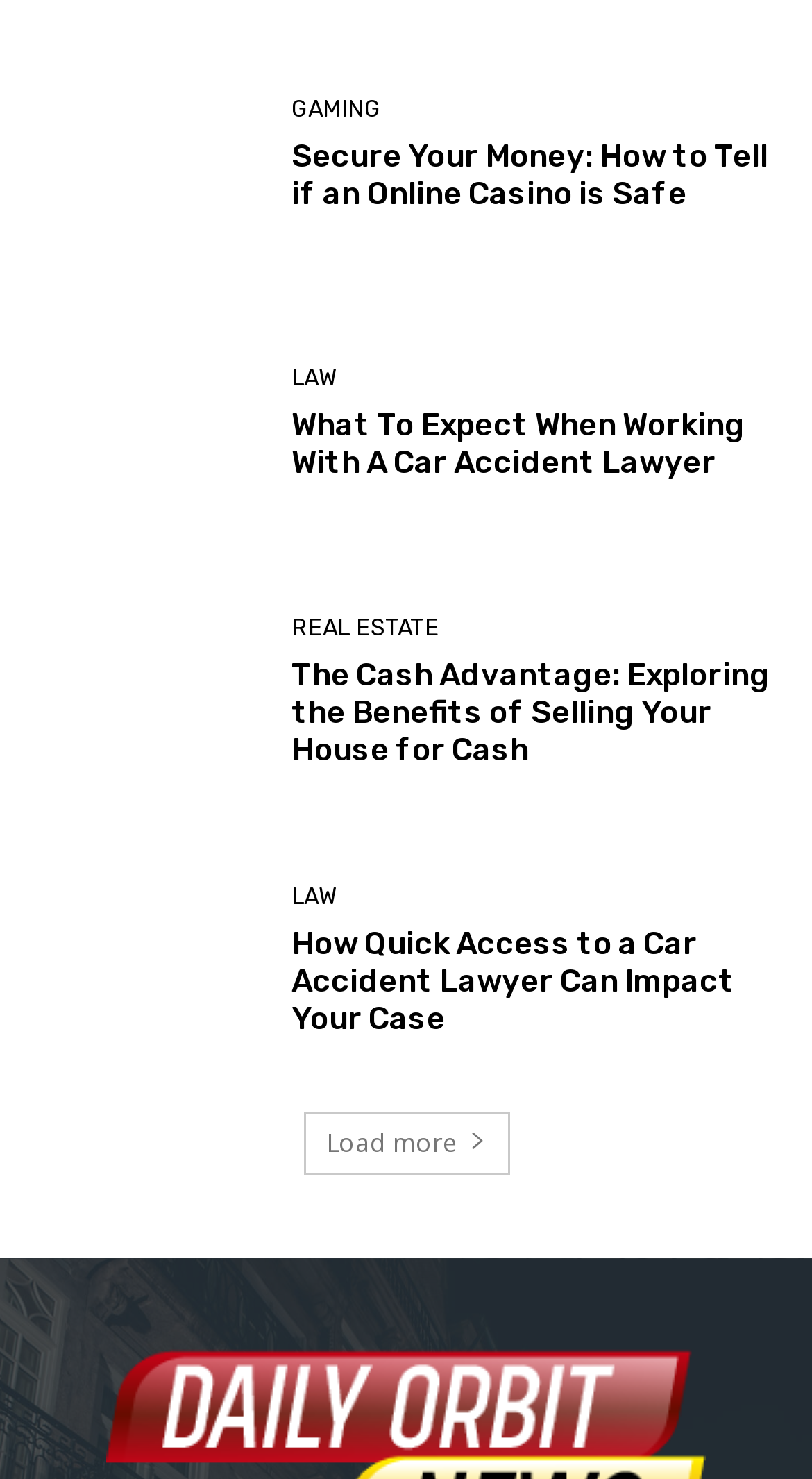What is the purpose of the button 'Load more'?
Based on the visual, give a brief answer using one word or a short phrase.

To load more articles